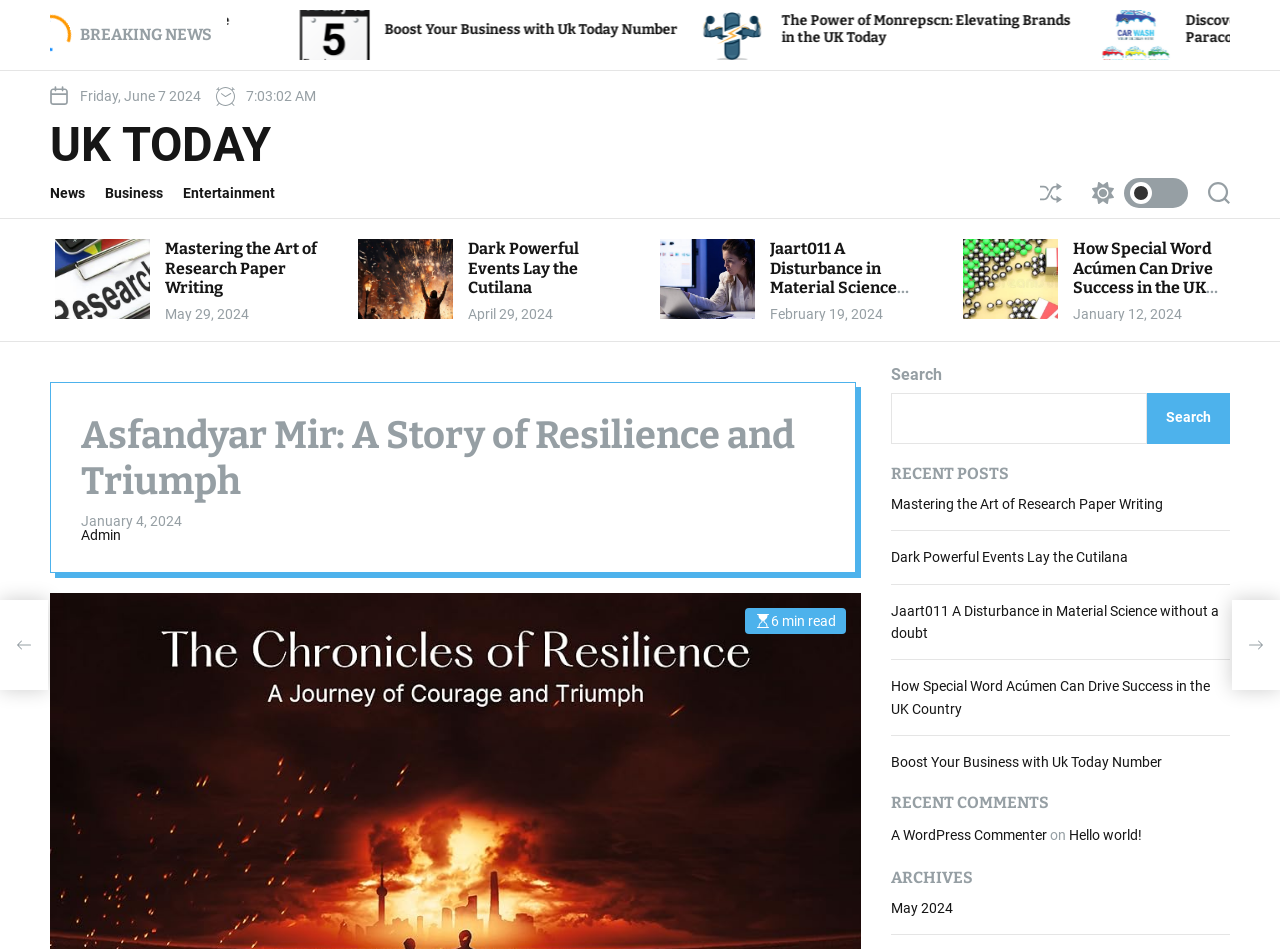Could you indicate the bounding box coordinates of the region to click in order to complete this instruction: "Explore the 'Entertainment' section".

[0.143, 0.177, 0.23, 0.23]